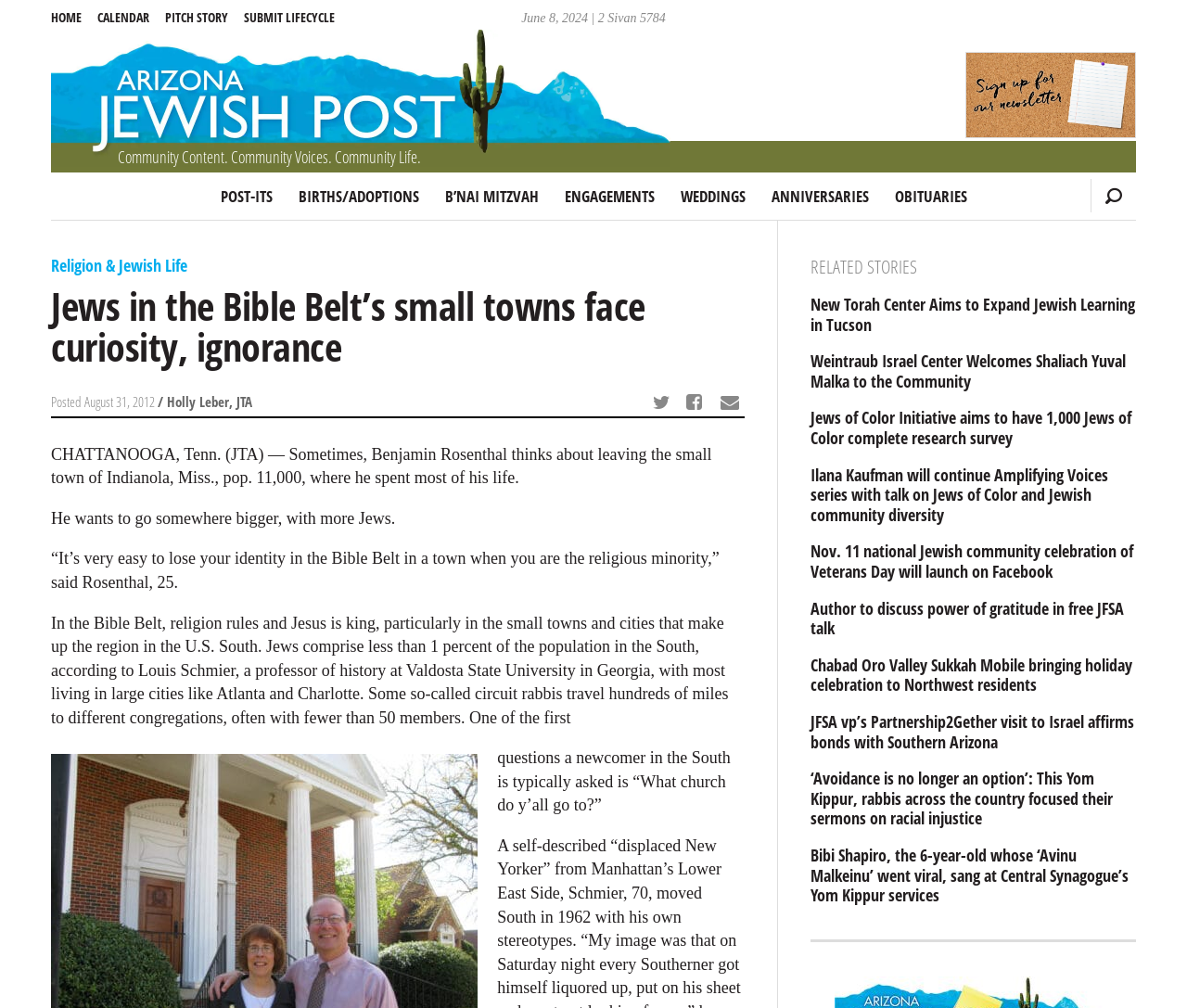Please identify the webpage's heading and generate its text content.

Jews in the Bible Belt’s small towns face curiosity, ignorance